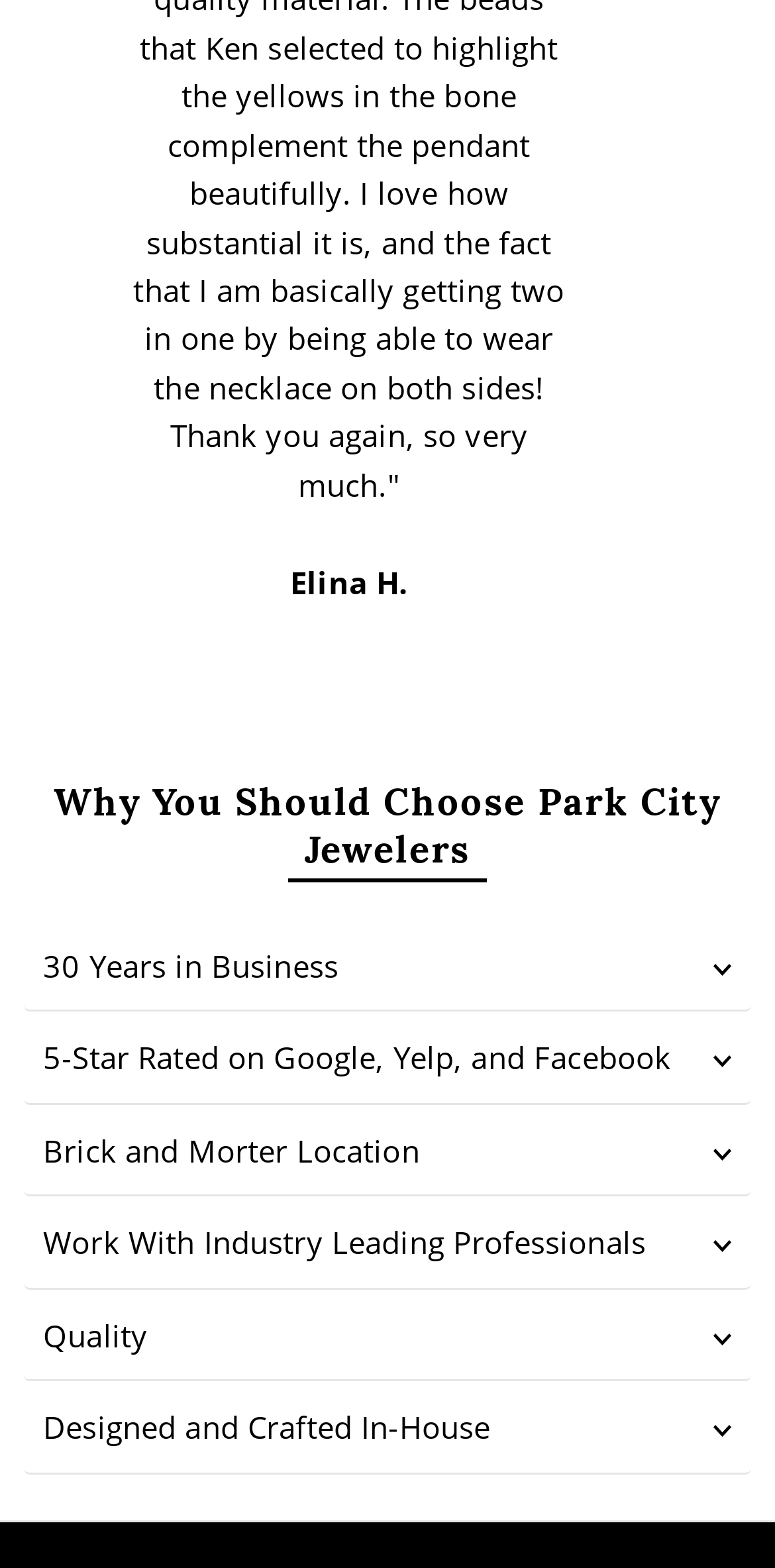Refer to the screenshot and answer the following question in detail:
What type of business is Park City Jewelers?

The webpage is about Park City Jewelers, which is a jewelry store that offers various services and products, as evident from the content and the ratings mentioned.